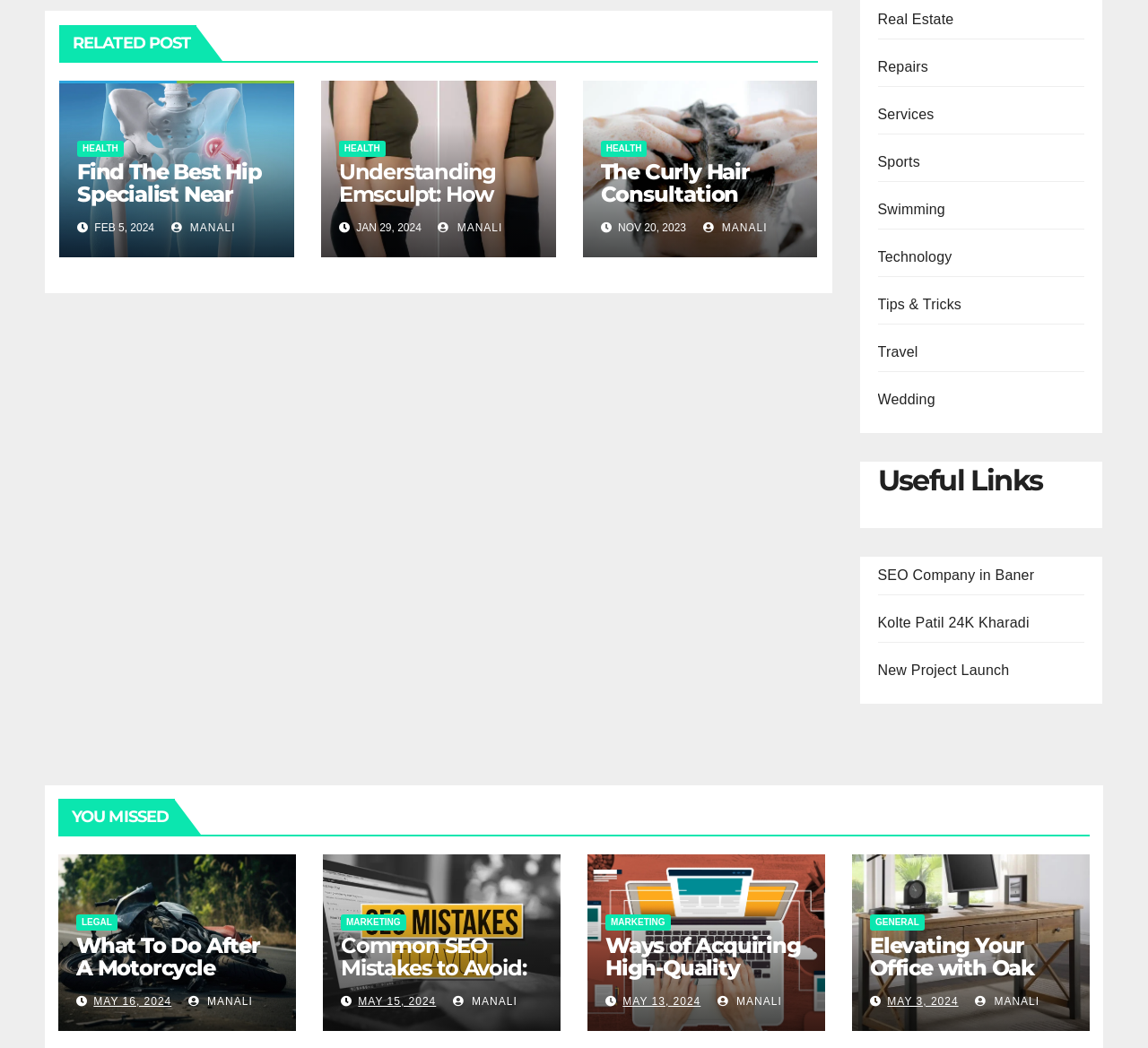Answer succinctly with a single word or phrase:
What is the category of the article 'Understanding Emsculpt: How Non-Invasive Body Contouring is Revolutionizing Aesthetics'?

HEALTH